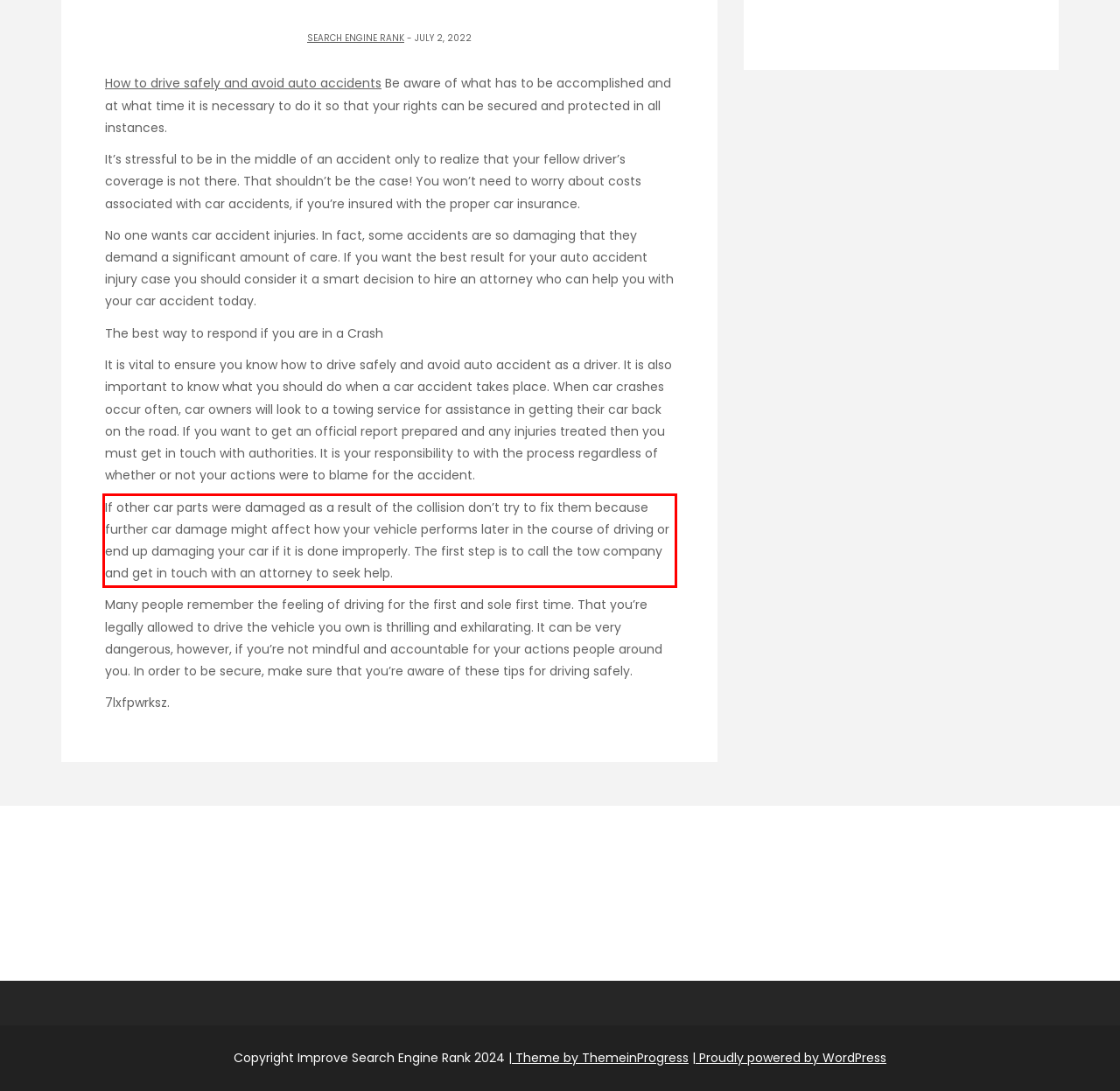You are given a webpage screenshot with a red bounding box around a UI element. Extract and generate the text inside this red bounding box.

If other car parts were damaged as a result of the collision don’t try to fix them because further car damage might affect how your vehicle performs later in the course of driving or end up damaging your car if it is done improperly. The first step is to call the tow company and get in touch with an attorney to seek help.